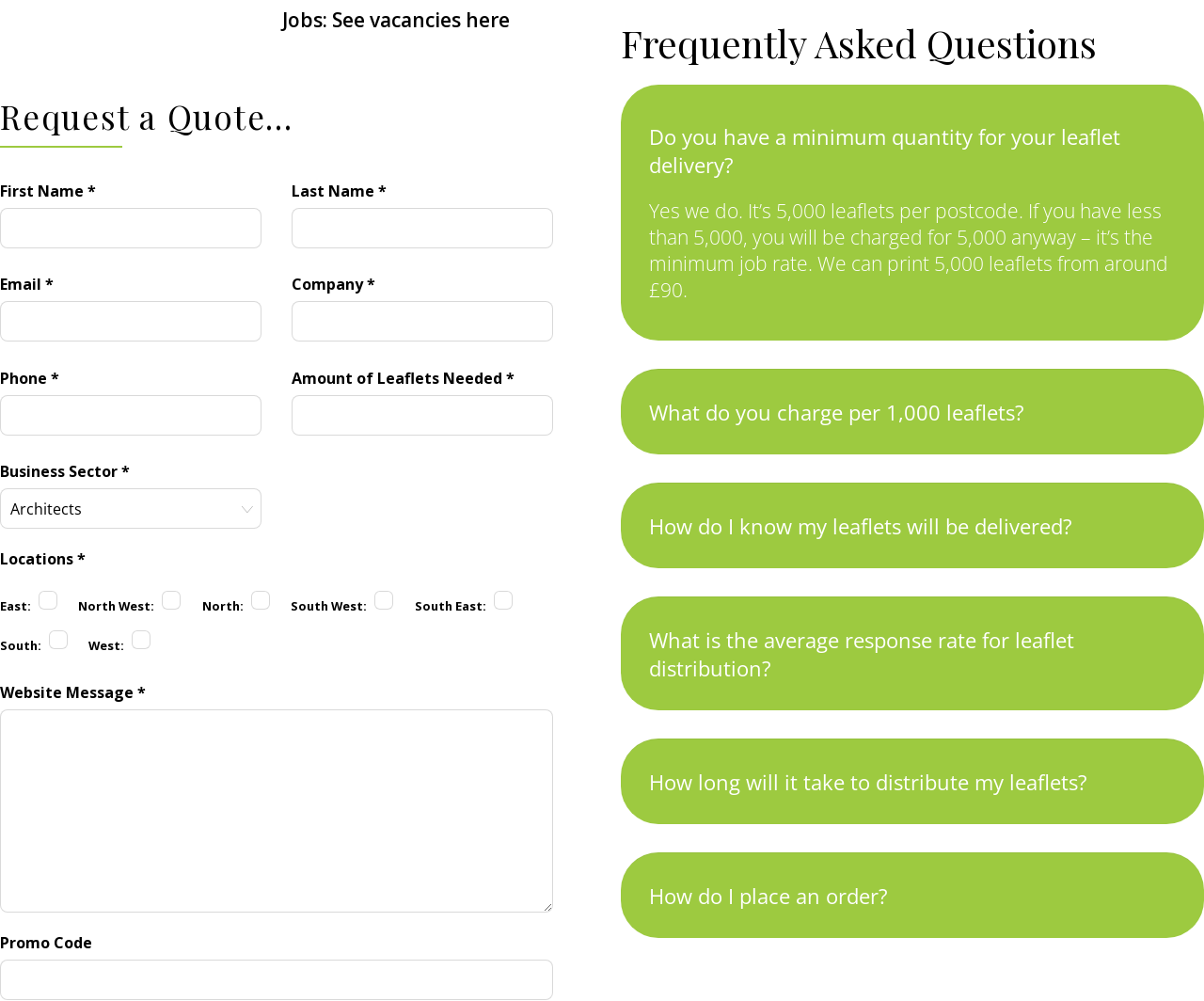What is the minimum quantity for leaflet delivery?
Can you provide a detailed and comprehensive answer to the question?

According to the FAQ section, the minimum quantity for leaflet delivery is 5,000 leaflets per postcode, and if you have less than 5,000, you will be charged for 5,000 anyway – it’s the minimum job rate.